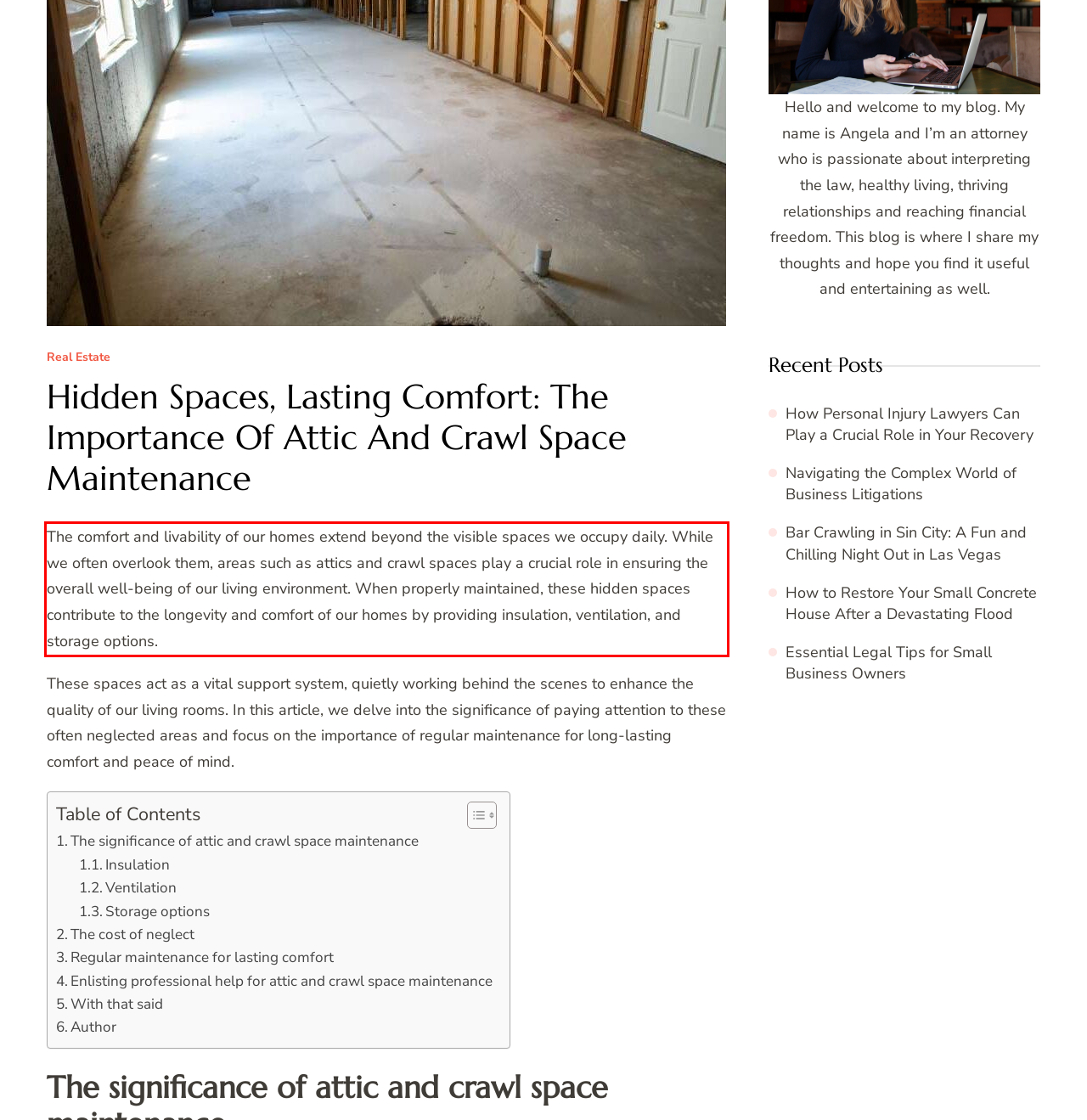Given a screenshot of a webpage with a red bounding box, please identify and retrieve the text inside the red rectangle.

The comfort and livability of our homes extend beyond the visible spaces we occupy daily. While we often overlook them, areas such as attics and crawl spaces play a crucial role in ensuring the overall well-being of our living environment. When properly maintained, these hidden spaces contribute to the longevity and comfort of our homes by providing insulation, ventilation, and storage options.